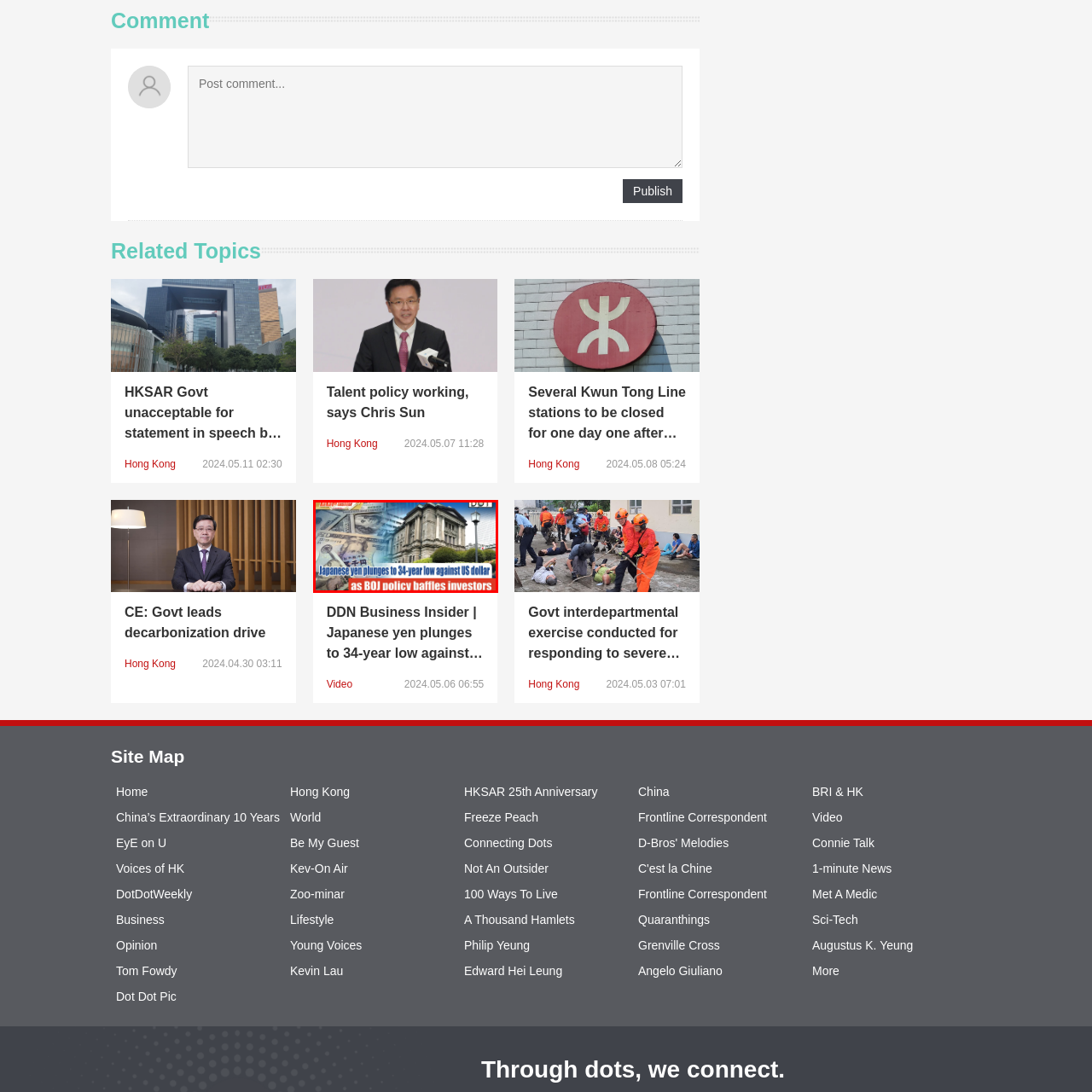Create a thorough description of the image portion outlined in red.

The image features a composite graphic highlighting the significant economic event where the Japanese yen has fallen to a 34-year low against the US dollar. Prominently displayed in bold red lettering is the headline: "Japanese yen plunges to 34-year low against US dollar," with additional text below stating, "as BOJ policy battles investors." 

In the background, there are visual elements including images of Japanese banknotes, symbolizing the currency in question, and a historical building which likely represents a financial institution, possibly the Bank of Japan. The overall composition is designed to capture attention and convey the gravity of the current economic situation influenced by the Bank of Japan's monetary policies.